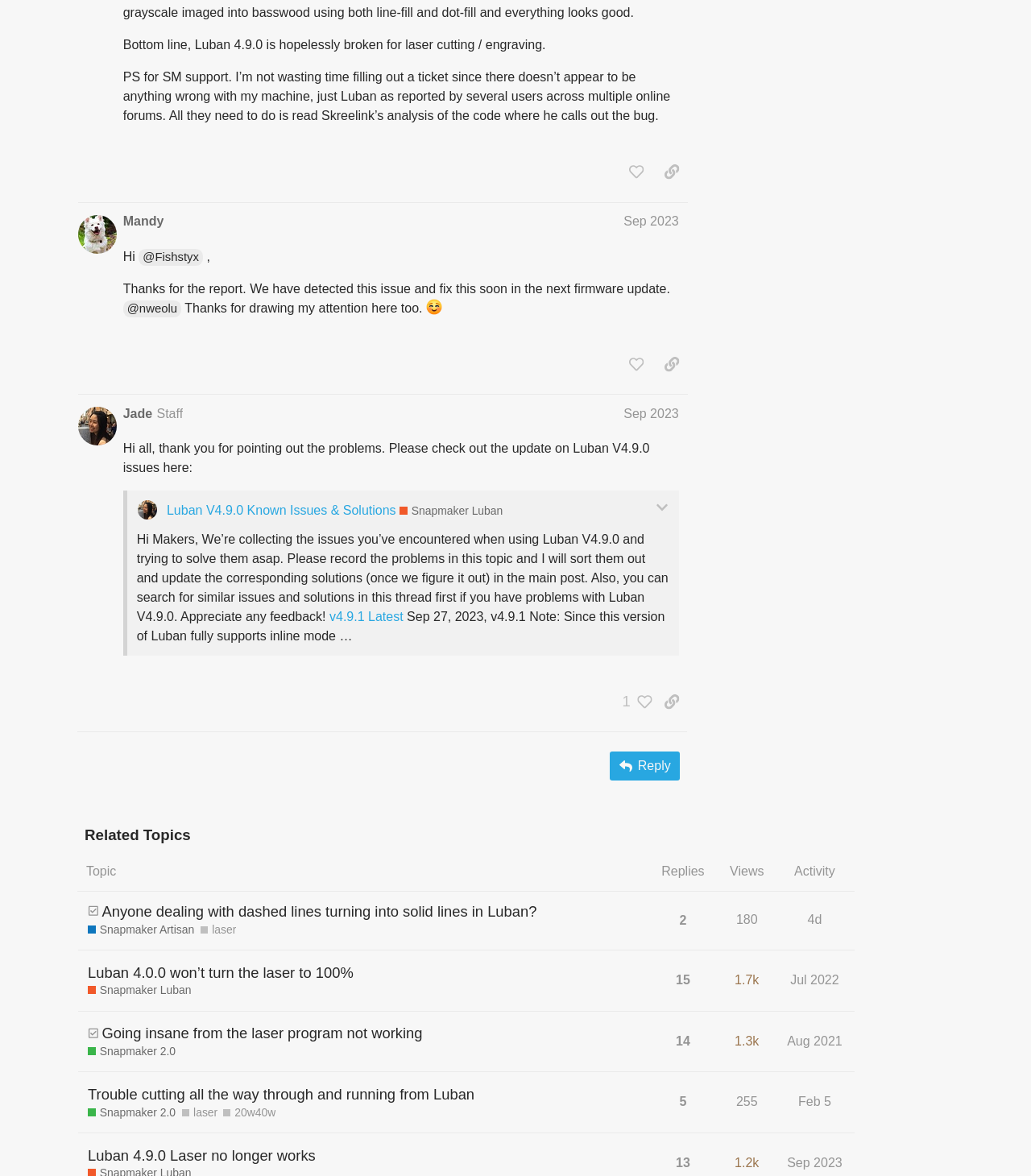Locate the bounding box coordinates of the area to click to fulfill this instruction: "reply". The bounding box should be presented as four float numbers between 0 and 1, in the order [left, top, right, bottom].

[0.592, 0.639, 0.659, 0.664]